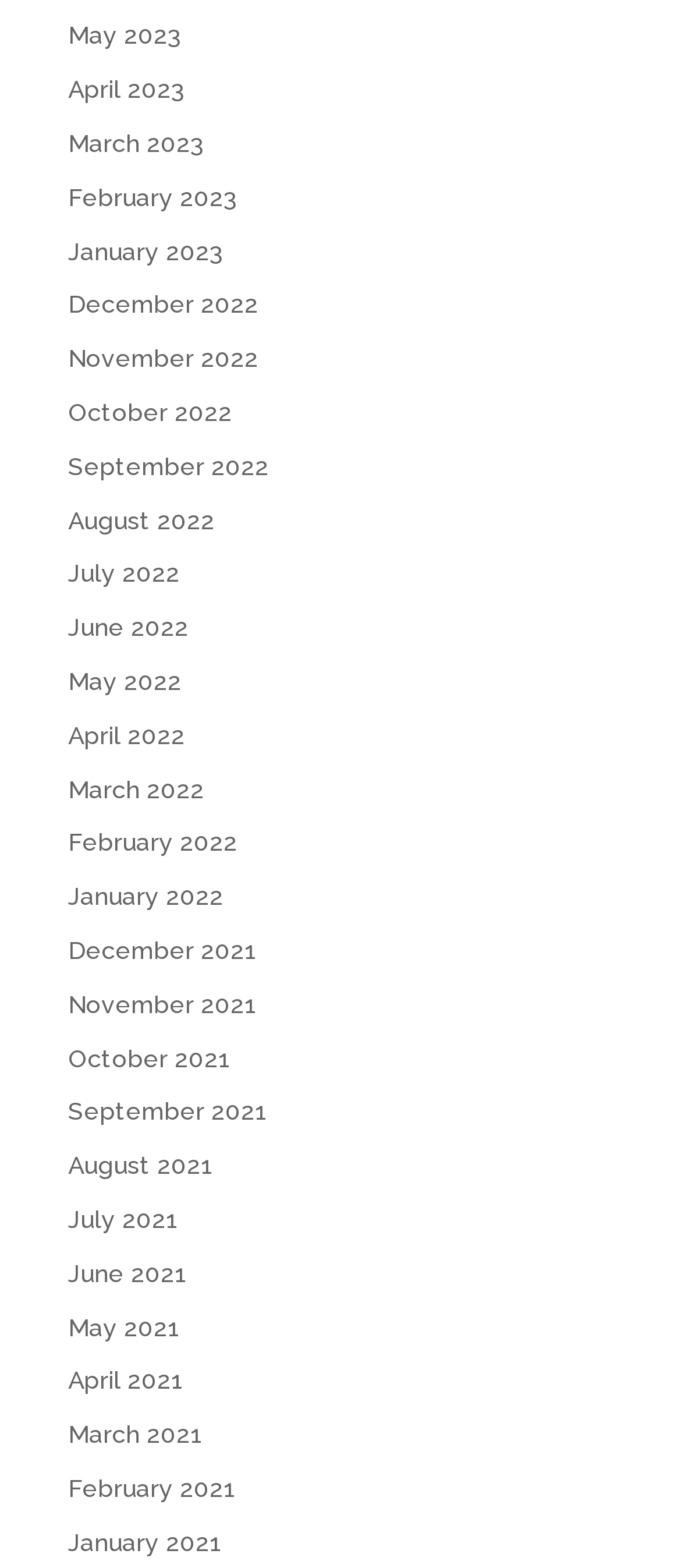Please specify the bounding box coordinates of the clickable region necessary for completing the following instruction: "view May 2023". The coordinates must consist of four float numbers between 0 and 1, i.e., [left, top, right, bottom].

[0.1, 0.014, 0.267, 0.032]